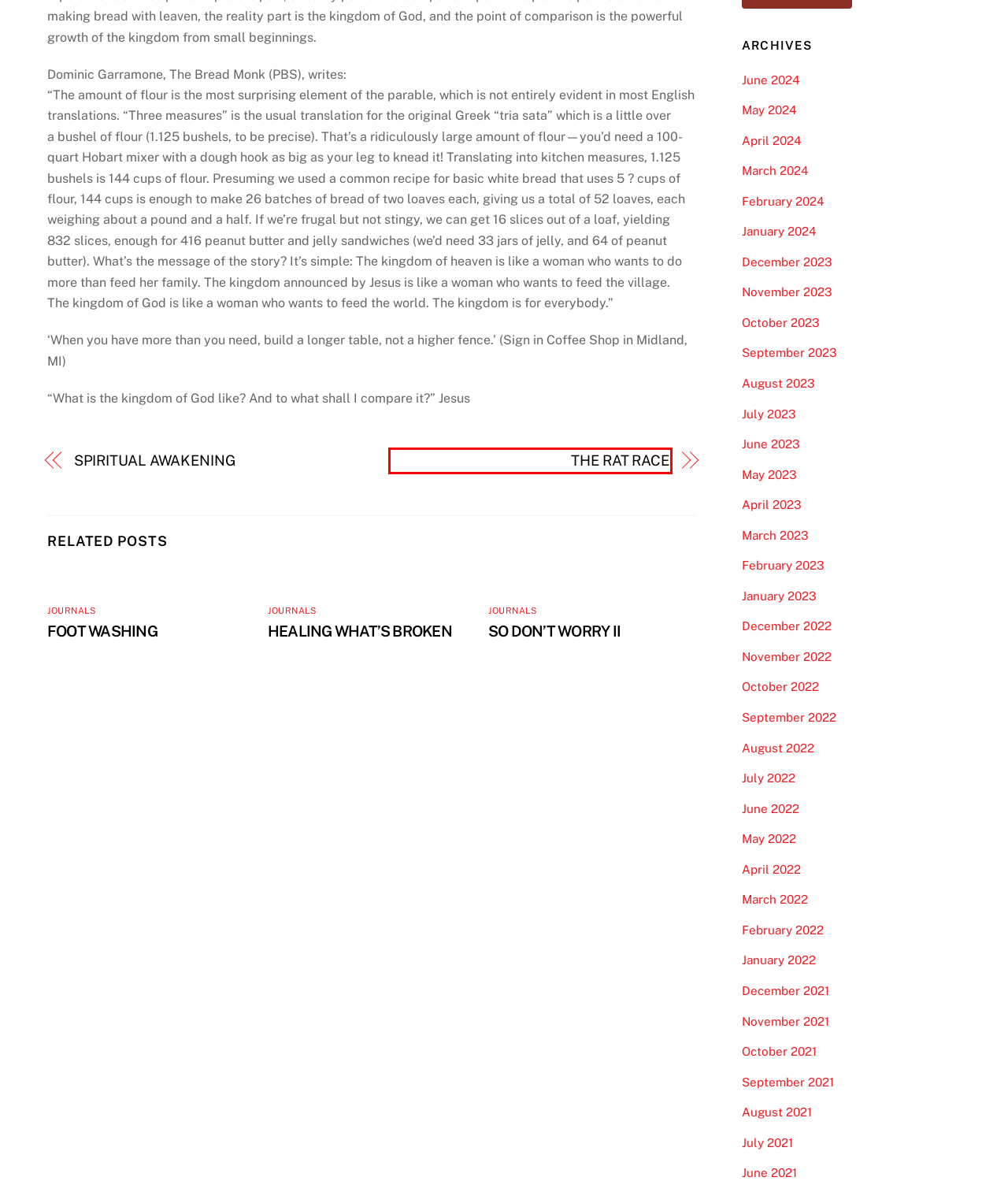Analyze the screenshot of a webpage featuring a red rectangle around an element. Pick the description that best fits the new webpage after interacting with the element inside the red bounding box. Here are the candidates:
A. FOOT WASHING - Red Mountain Journal
B. December 2023 - Red Mountain Journal
C. May 2023 - Red Mountain Journal
D. December 2022 - Red Mountain Journal
E. Journals Archives - Red Mountain Journal
F. July 2022 - Red Mountain Journal
G. THE RAT RACE - Red Mountain Journal
H. November 2023 - Red Mountain Journal

G